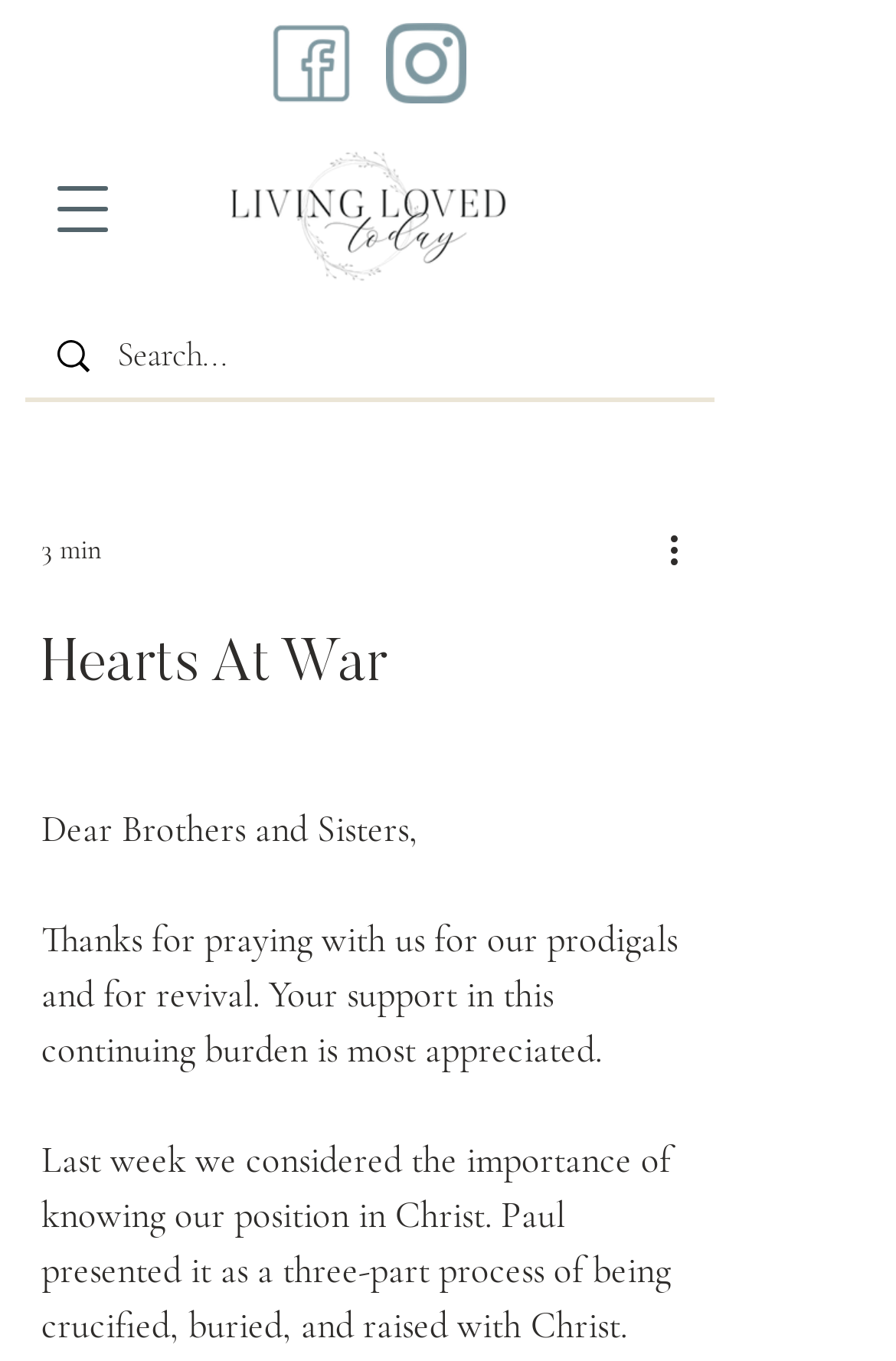What is the logo of the website?
Respond to the question with a single word or phrase according to the image.

Living Loved Today